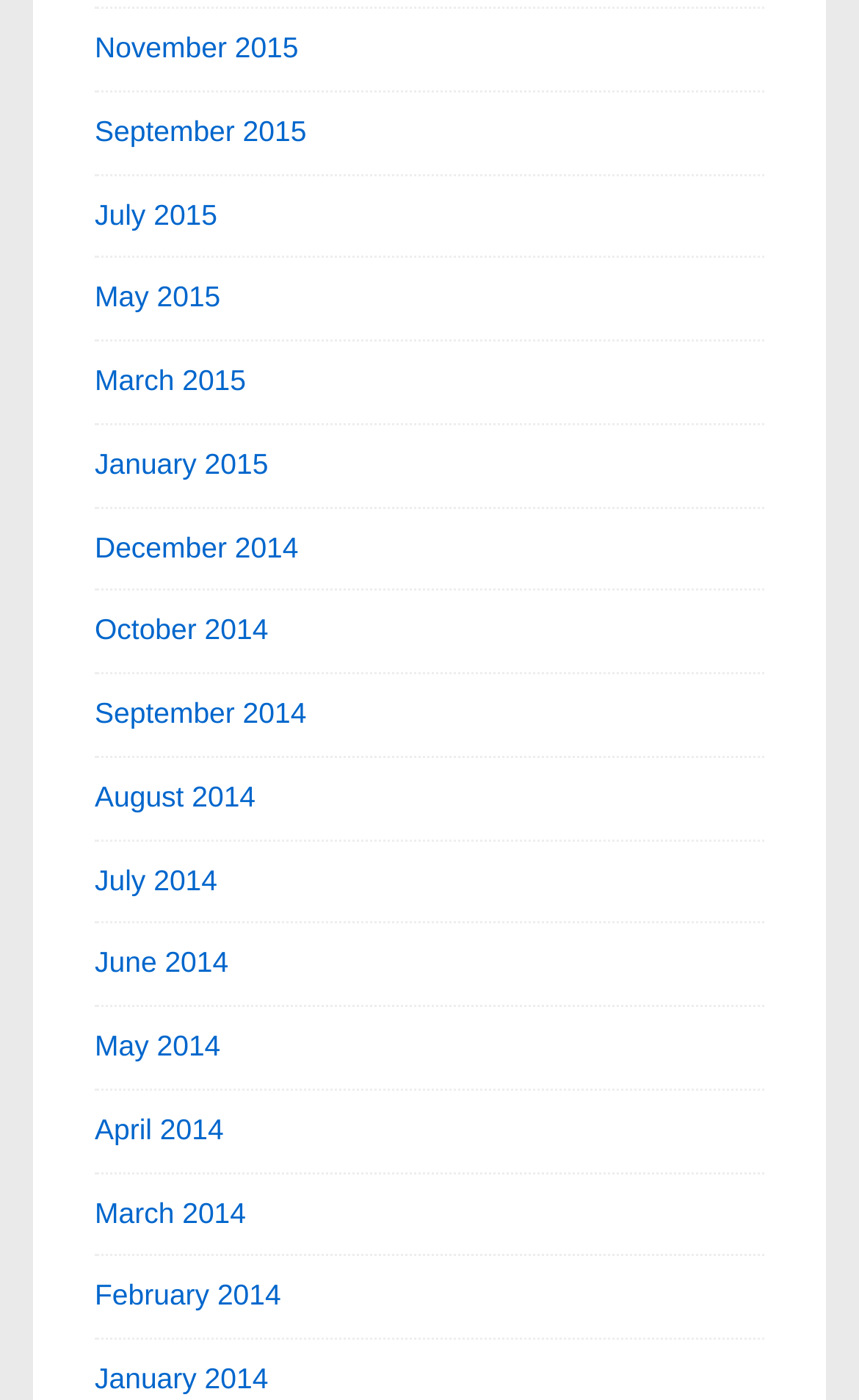Please predict the bounding box coordinates of the element's region where a click is necessary to complete the following instruction: "view January 2015". The coordinates should be represented by four float numbers between 0 and 1, i.e., [left, top, right, bottom].

[0.11, 0.319, 0.343, 0.343]